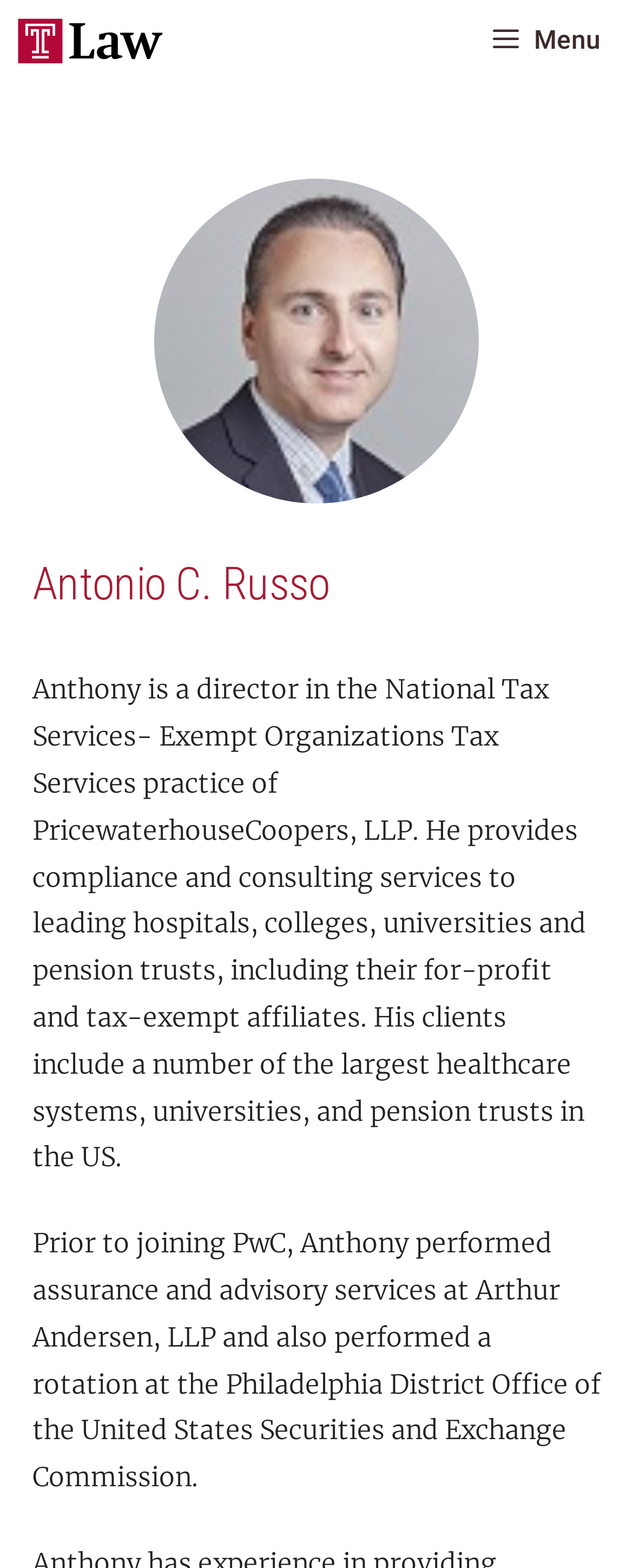Predict the bounding box coordinates of the UI element that matches this description: "Menu". The coordinates should be in the format [left, top, right, bottom] with each value between 0 and 1.

[0.706, 0.0, 1.0, 0.052]